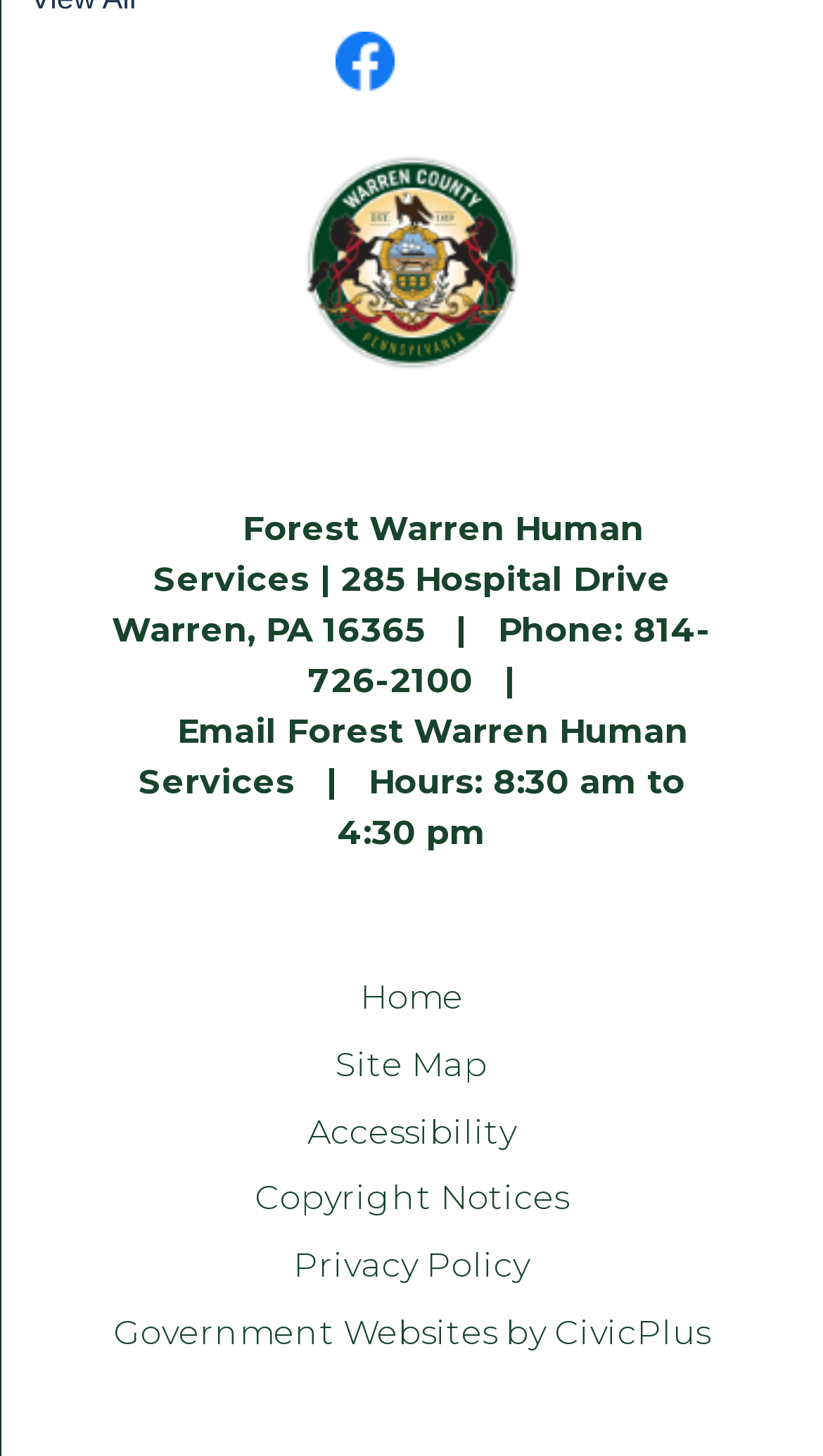Using the element description provided, determine the bounding box coordinates in the format (top-left x, top-left y, bottom-right x, bottom-right y). Ensure that all values are floating point numbers between 0 and 1. Element description: Email Forest Warren Human Services

[0.168, 0.489, 0.836, 0.551]